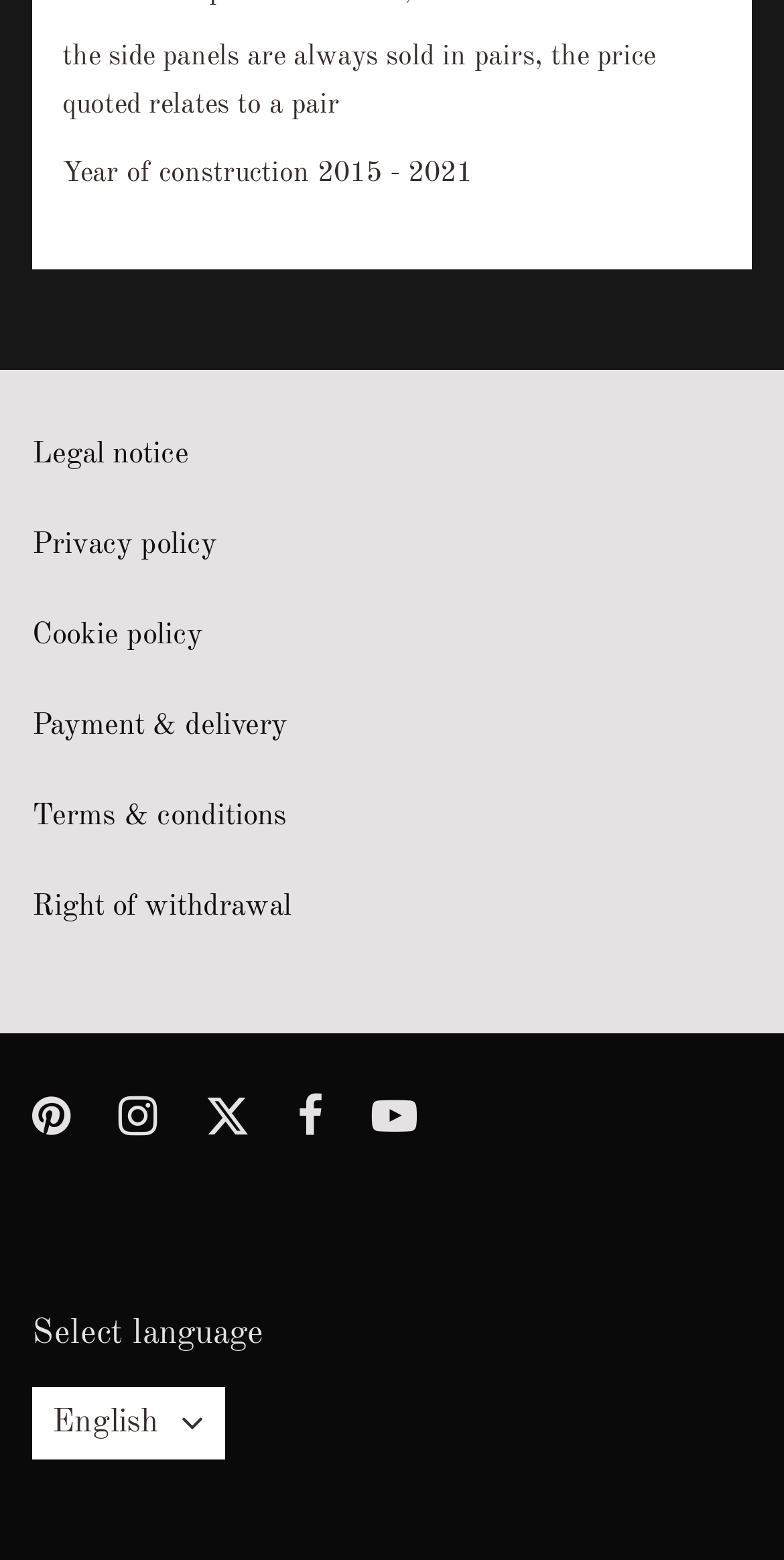Please locate the bounding box coordinates for the element that should be clicked to achieve the following instruction: "Visit Pinterest". Ensure the coordinates are given as four float numbers between 0 and 1, i.e., [left, top, right, bottom].

[0.041, 0.701, 0.09, 0.729]